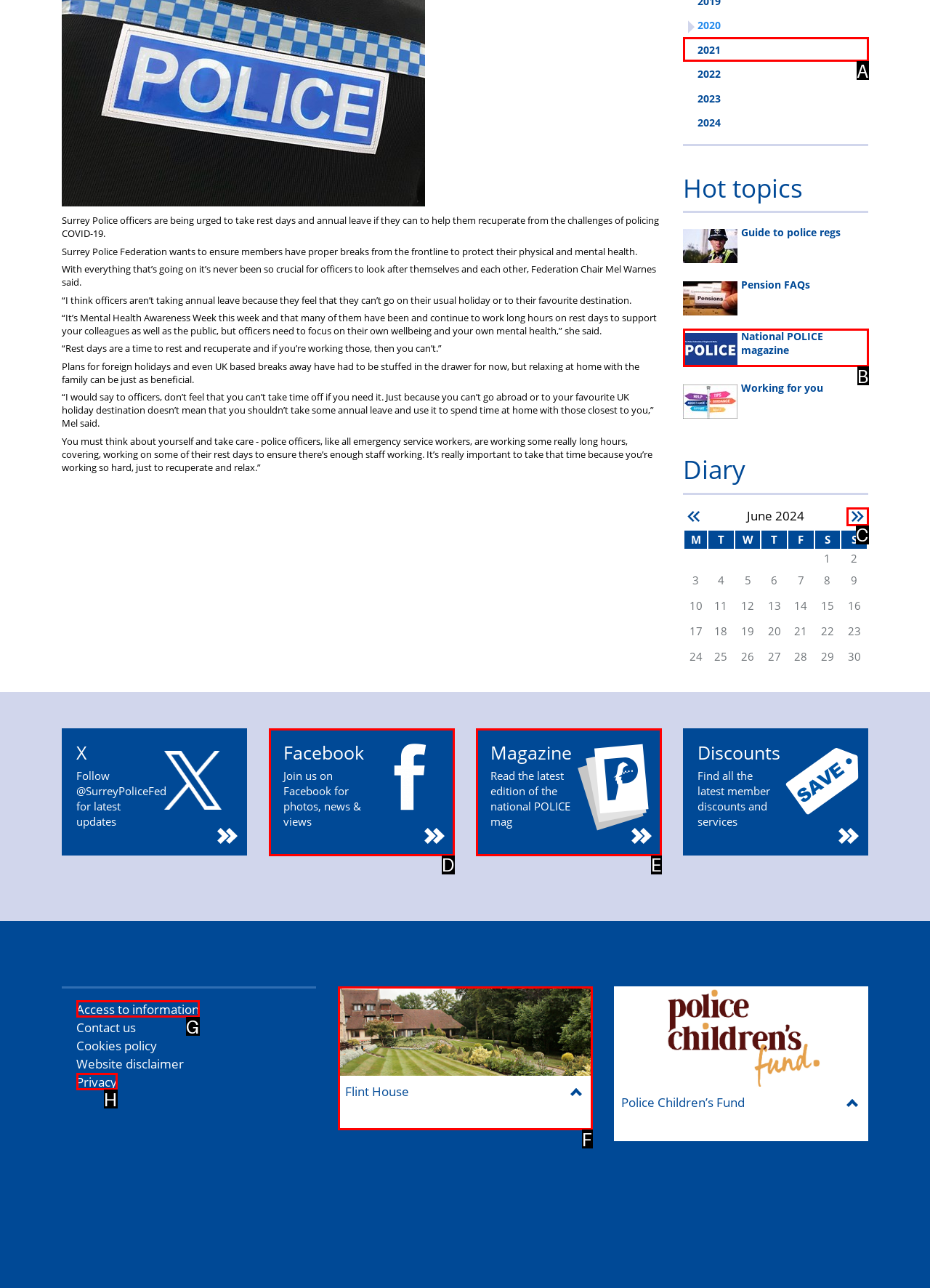Identify which option matches the following description: parent_node: June 2024 title="Next"
Answer by giving the letter of the correct option directly.

C